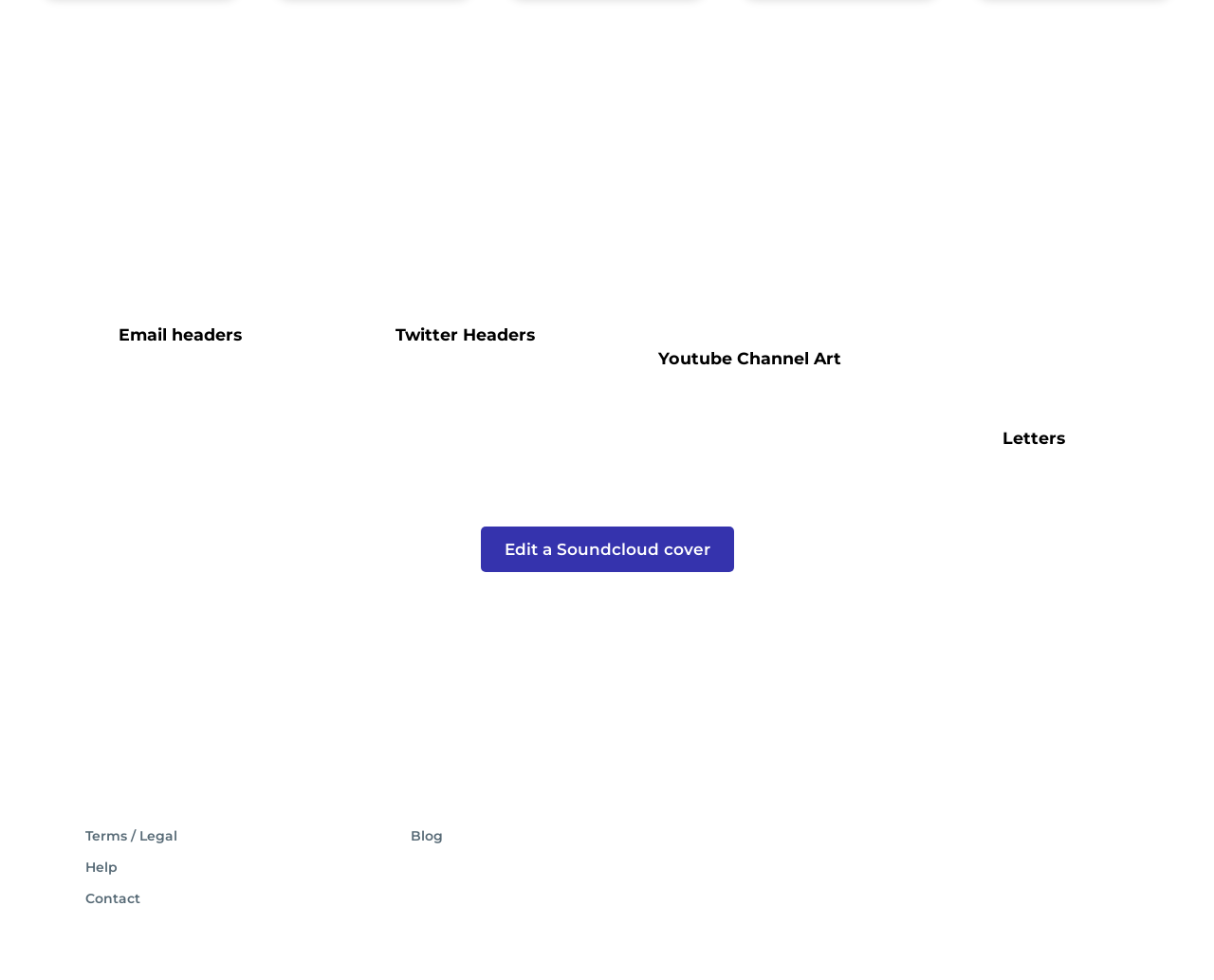How many types of social media headers can be designed online?
Please provide a single word or phrase as your answer based on the image.

Two